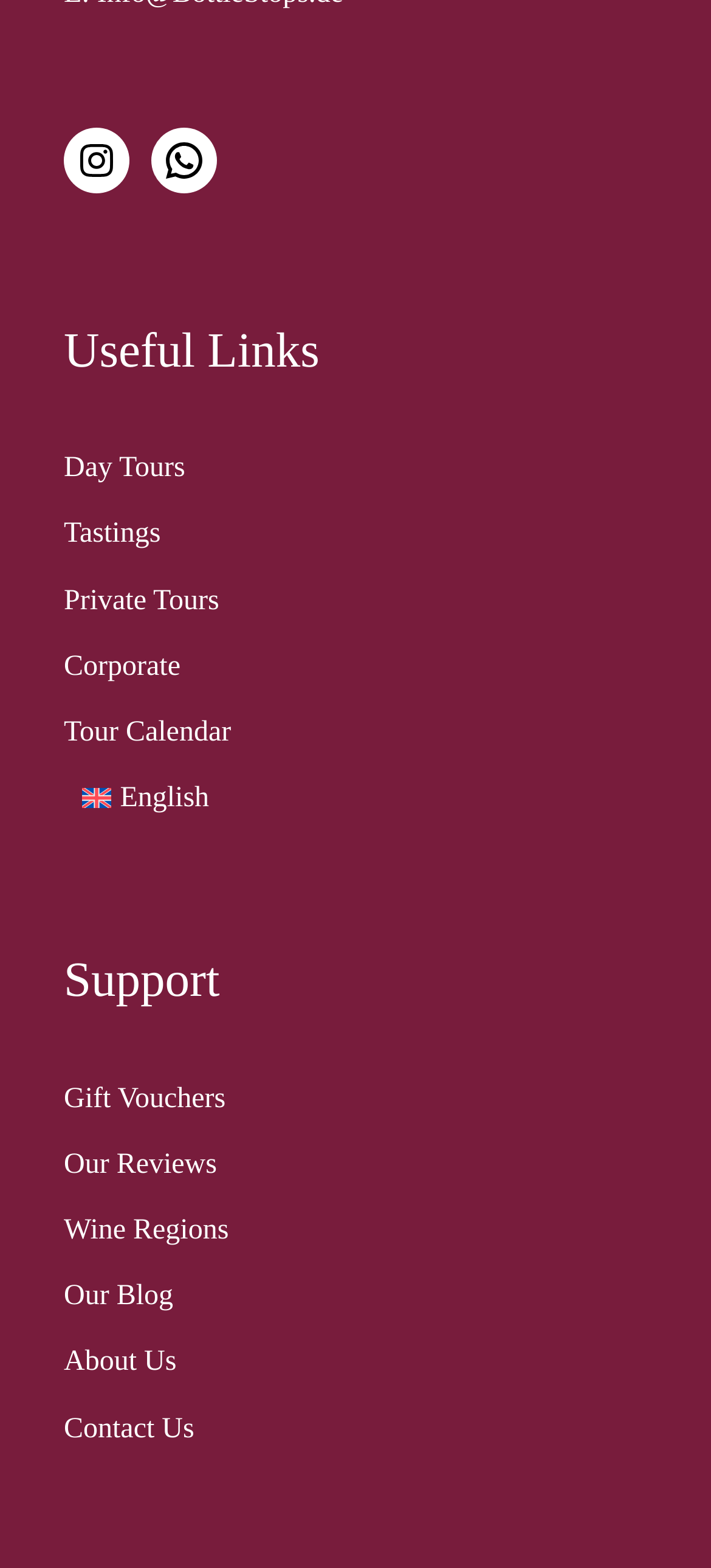Determine the bounding box coordinates of the target area to click to execute the following instruction: "Read Our Reviews."

[0.09, 0.733, 0.305, 0.753]